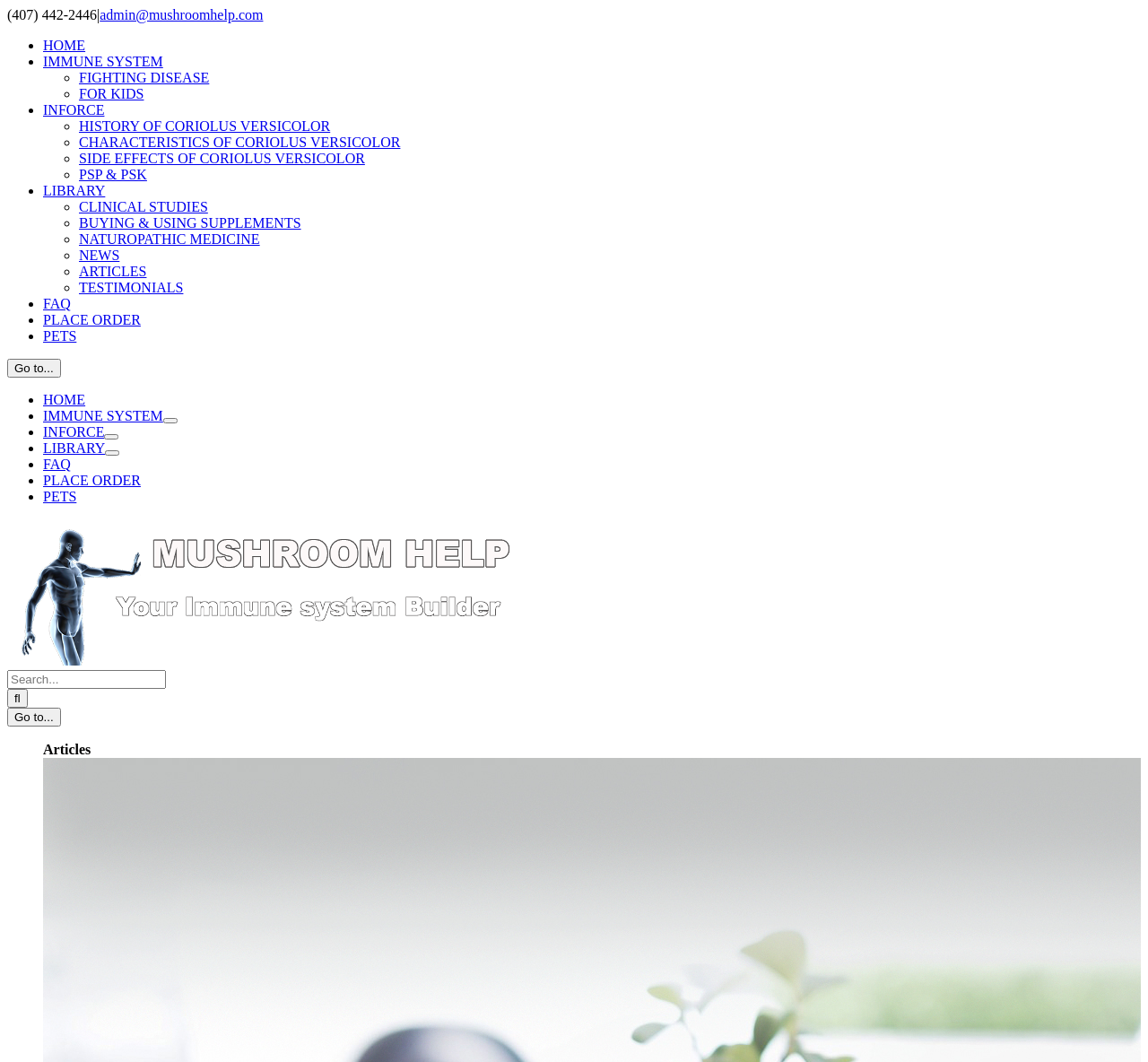Could you locate the bounding box coordinates for the section that should be clicked to accomplish this task: "Go to the 'IMMUNE SYSTEM' page".

[0.038, 0.051, 0.142, 0.065]